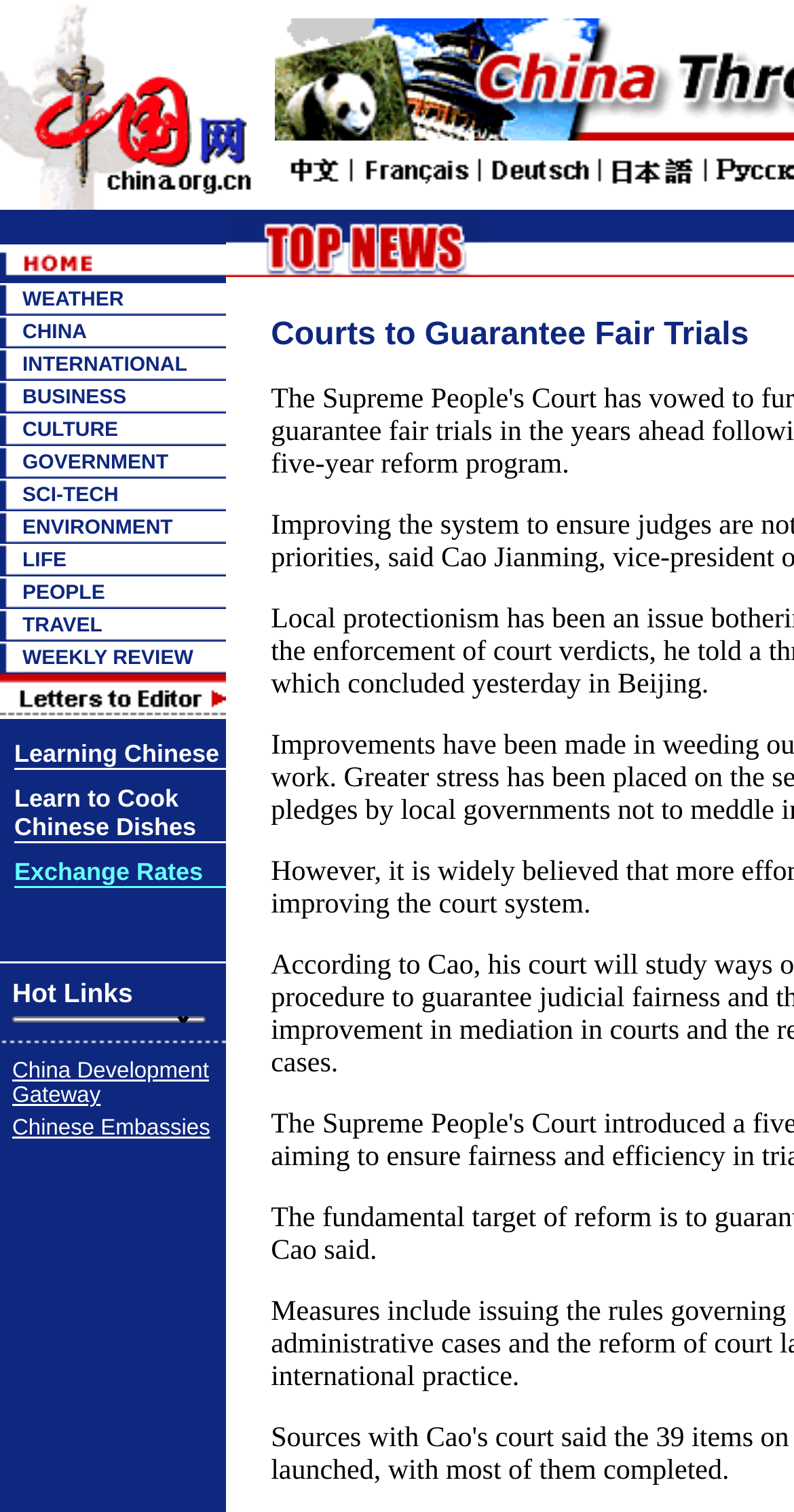Refer to the image and offer a detailed explanation in response to the question: What is the layout of the 'WEATHER CHINA INTERNATIONAL BUSINESS CULTURE GOVERNMENT SCI-TECH ENVIRONMENT LIFE PEOPLE TRAVEL WEEKLY REVIEW' section?

By analyzing the webpage structure, I determined that the specified section is organized in a table layout, with each category listed in a separate table cell.